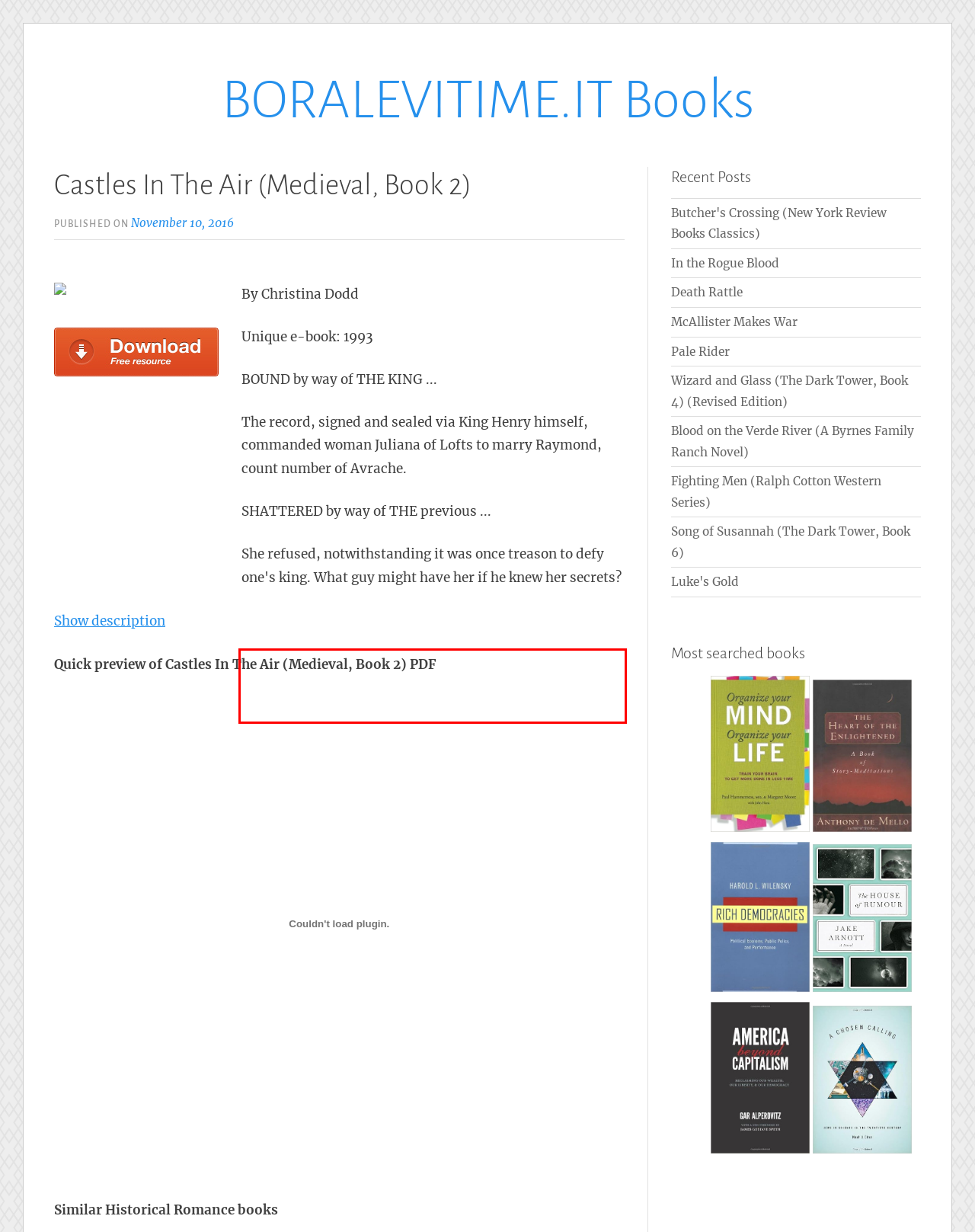You are provided with a screenshot of a webpage containing a red bounding box. Please extract the text enclosed by this red bounding box.

Yet Raymond wouldn't be denied. And whilst he got here for her, she'd research that even the most powerful will can't face up to the softest contact.